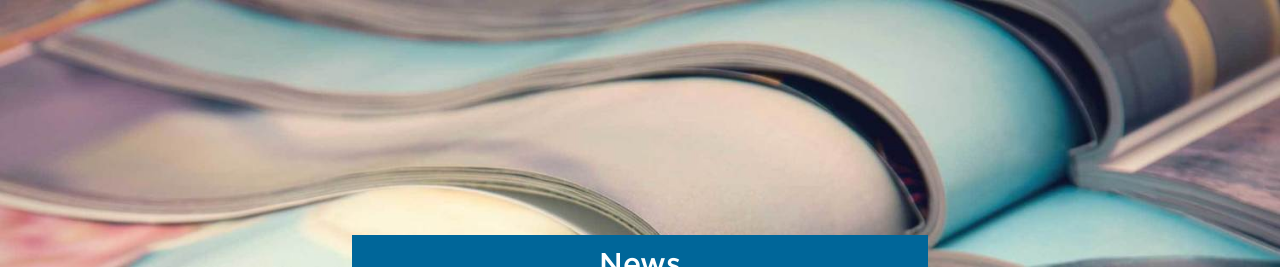What is the purpose of the image?
Answer the question in a detailed and comprehensive manner.

The image serves as a captivating header for the news category on the Koley Jessen website, emphasizing the firm’s commitment to sharing important information and highlights related to its activities. This suggests that the purpose of the image is to act as a header for the news category.